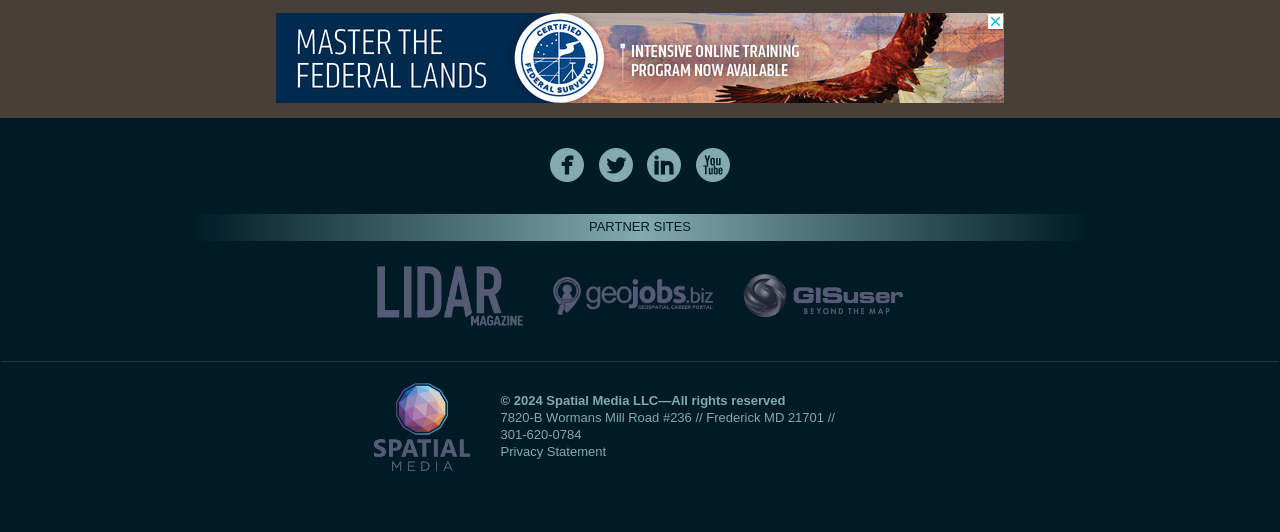Locate the bounding box coordinates of the clickable area needed to fulfill the instruction: "go to geojobs.biz".

[0.432, 0.538, 0.557, 0.57]